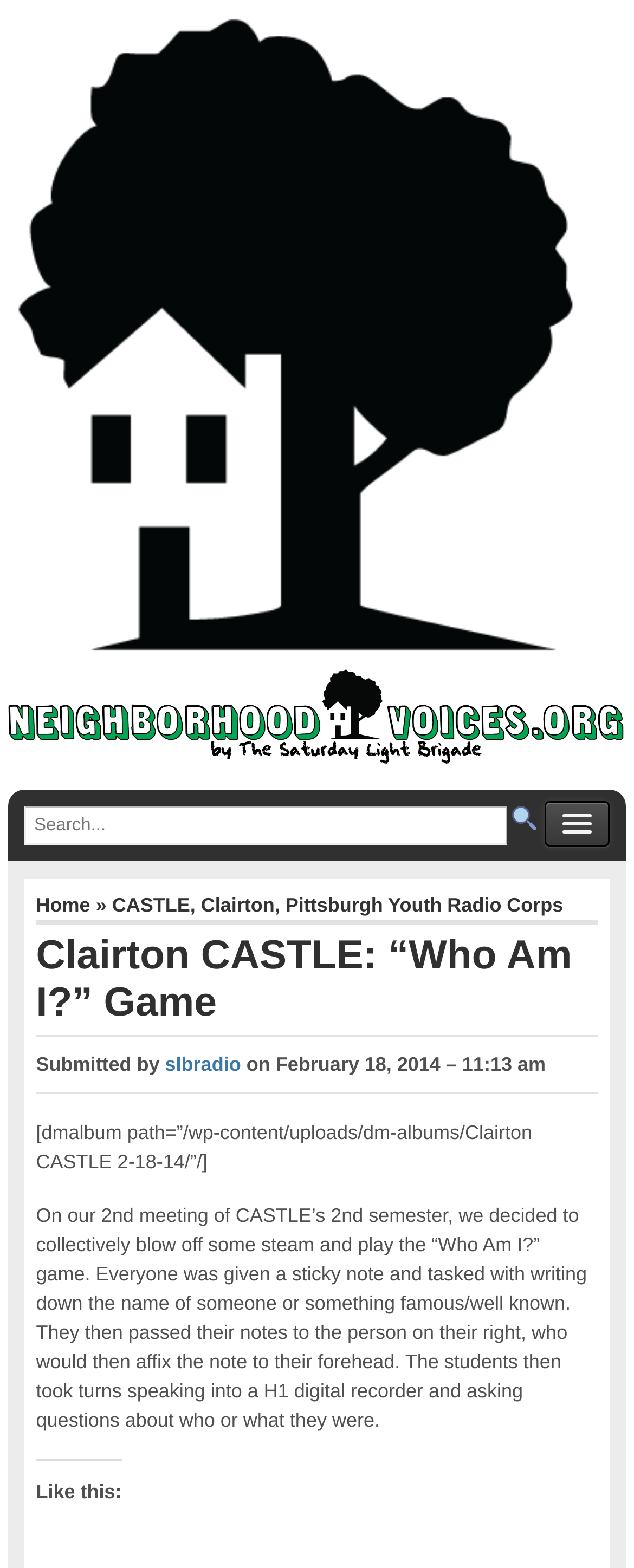Generate a thorough caption that explains the contents of the webpage.

The webpage is about a game called "Who Am I?" played by the Clairton CASTLE group. At the top, there are three links aligned horizontally, with the first two on the left side and the third on the right side. Below these links, there is a search bar with a text box and a search button. 

On the left side, there is a navigation menu with links to "Home", "CASTLE", and "Clairton", separated by arrow symbols and commas. To the right of this menu, there is a link to "Pittsburgh Youth Radio Corps". 

The main content of the page is a heading that reads "Clairton CASTLE: “Who Am I?” Game". Below this heading, there is a paragraph of text that describes the game, which was played during the second meeting of CASTLE's second semester. The text explains that each participant wrote the name of a famous person or thing on a sticky note, passed it to the person on their right, and then asked questions about who or what they were while wearing the note on their forehead. 

The text also mentions that the students used a digital recorder to record their questions. At the bottom of the page, there is a heading that reads "Like this:".